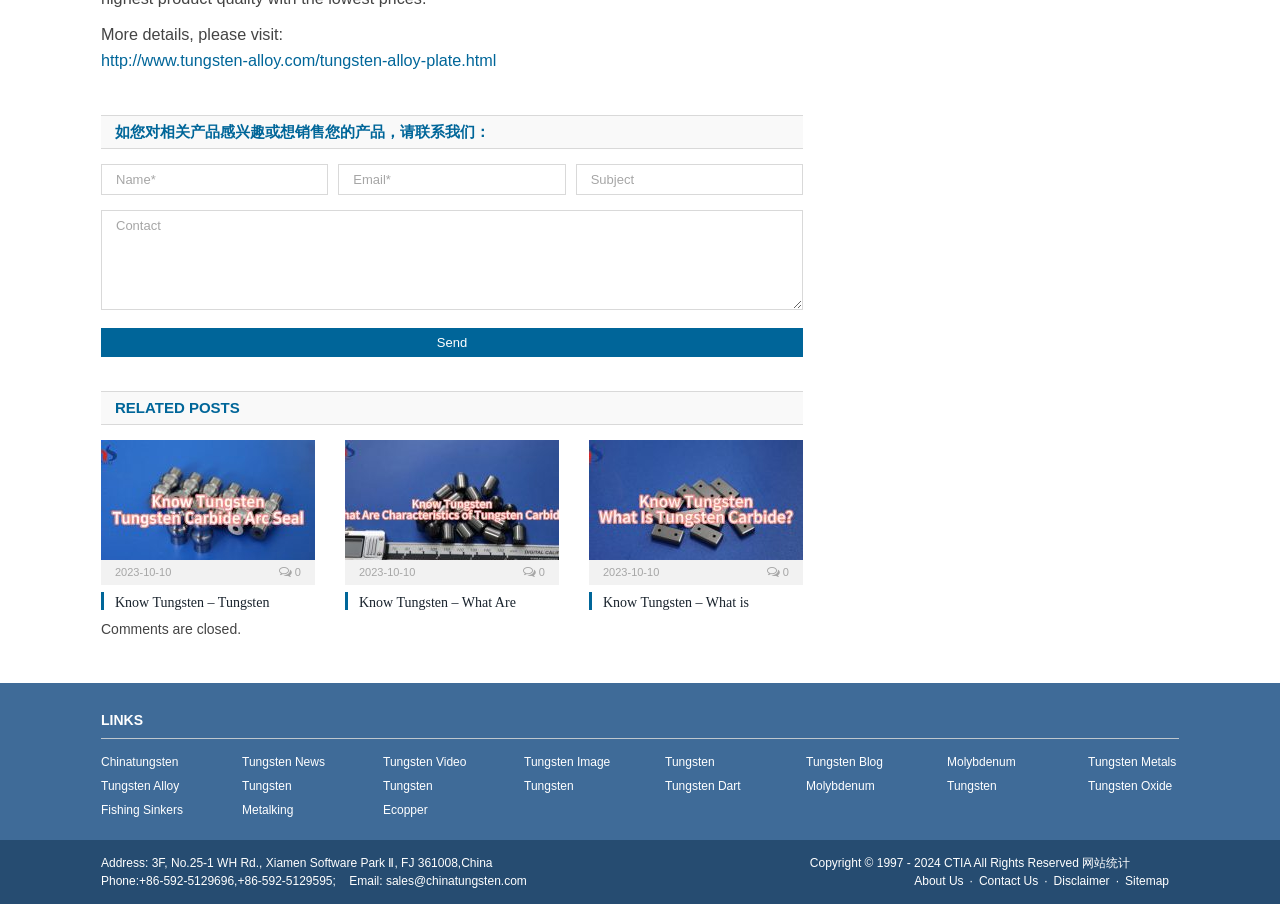Please determine the bounding box coordinates of the section I need to click to accomplish this instruction: "visit the tungsten alloy plate page".

[0.079, 0.057, 0.388, 0.077]